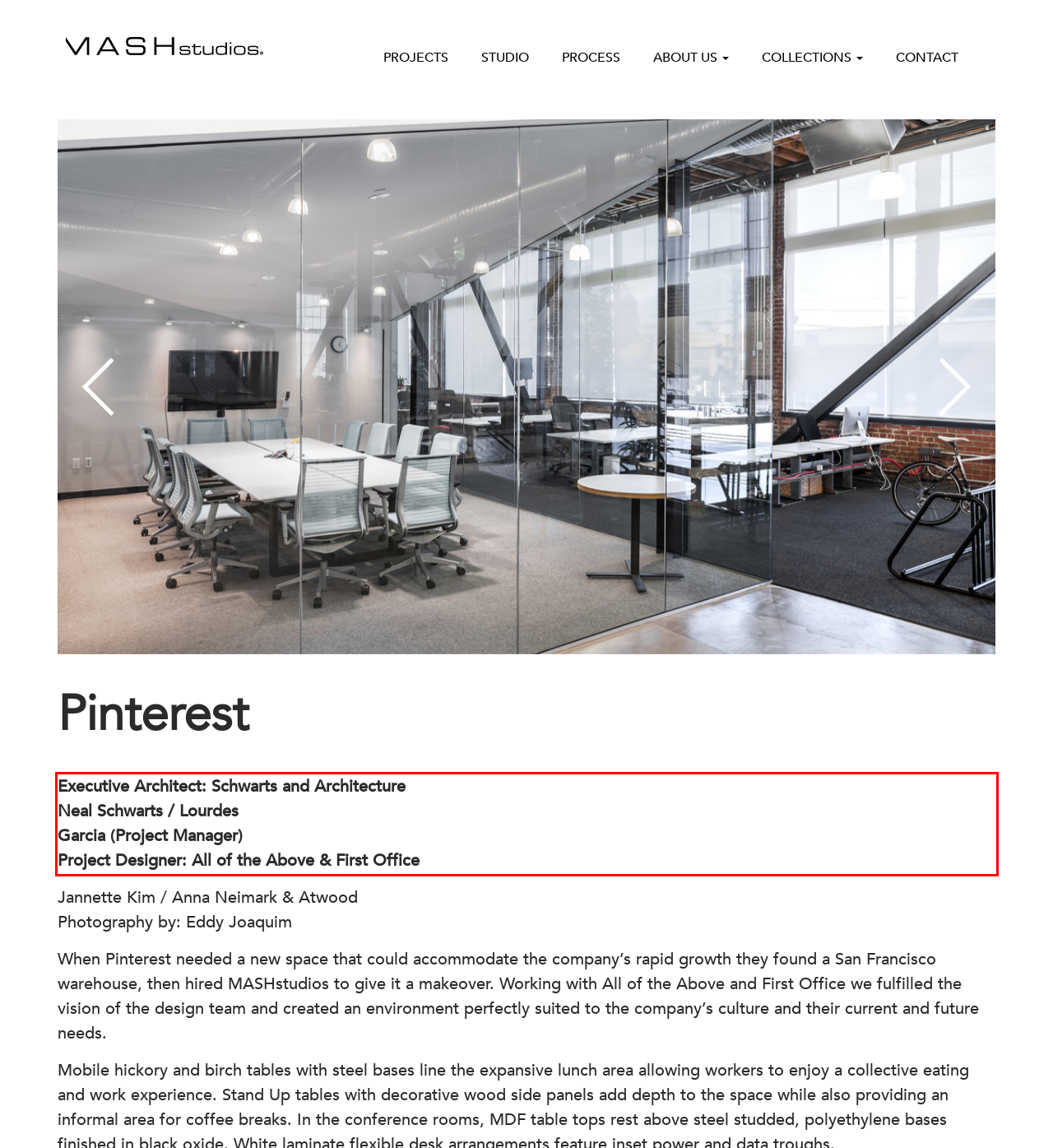Look at the screenshot of the webpage, locate the red rectangle bounding box, and generate the text content that it contains.

Executive Architect: Schwarts and Architecture Neal Schwarts / Lourdes Garcia (Project Manager) Project Designer: All of the Above & First Office